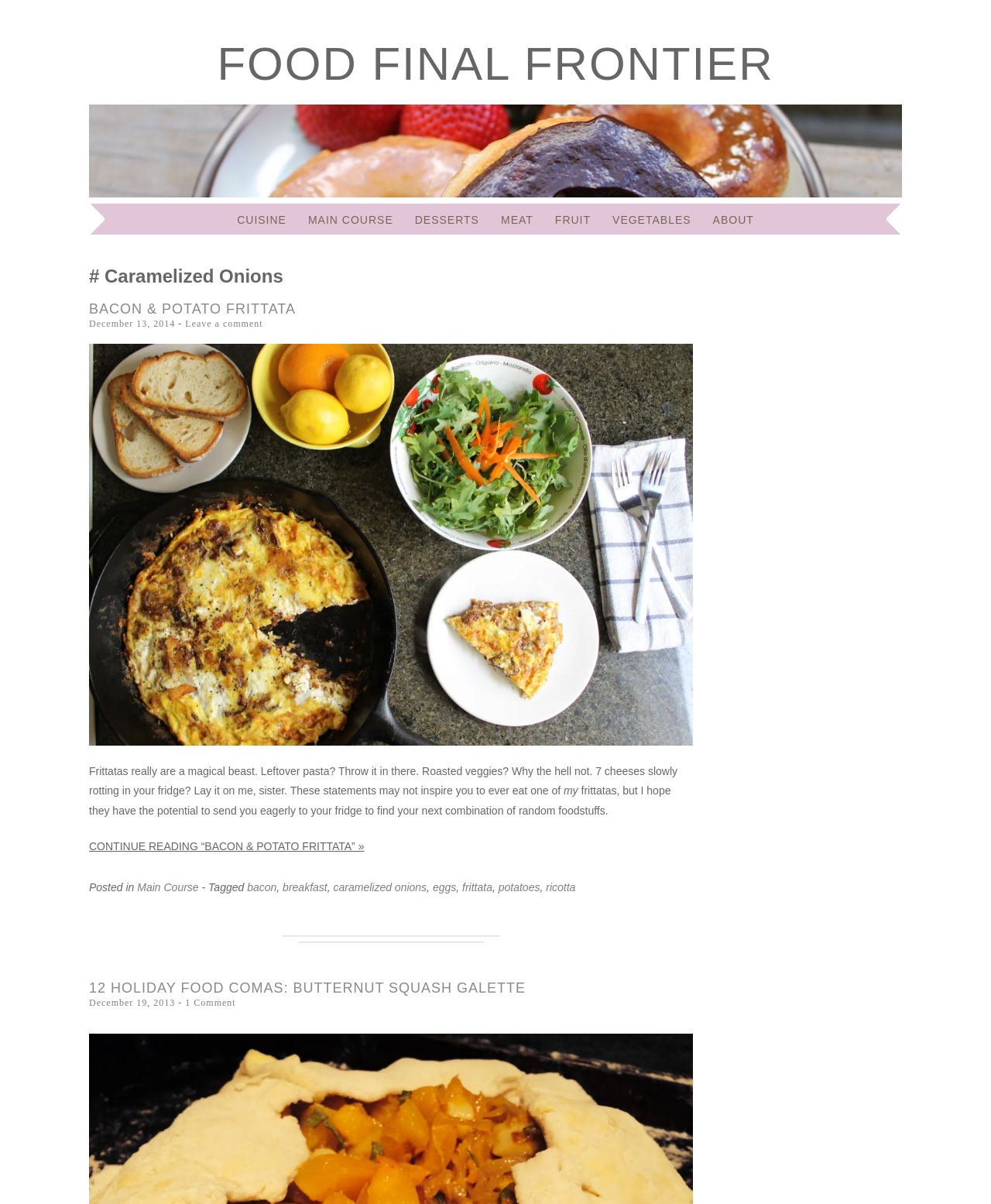Given the following UI element description: "Vegetables", find the bounding box coordinates in the webpage screenshot.

[0.618, 0.177, 0.697, 0.188]